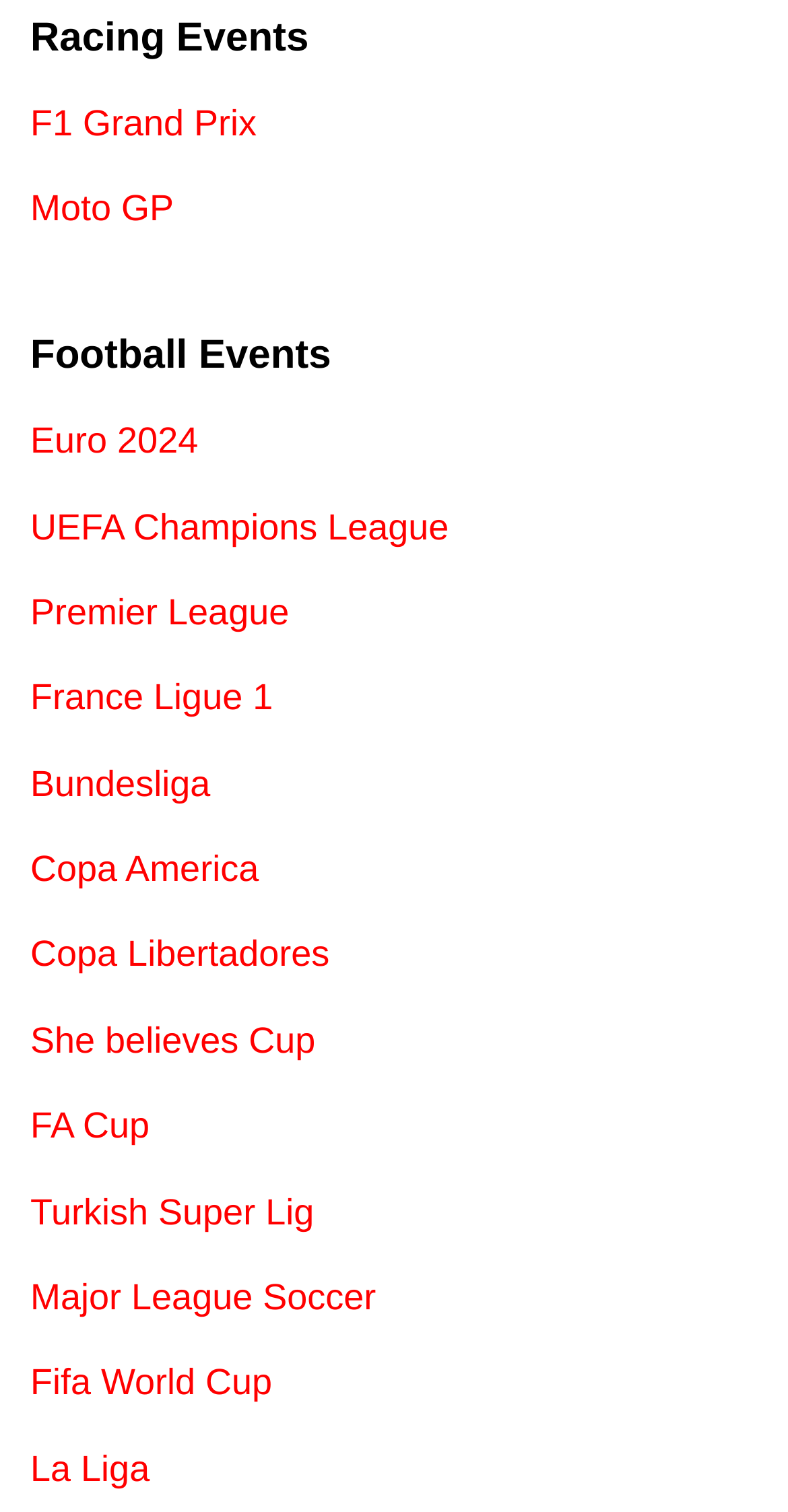Find and specify the bounding box coordinates that correspond to the clickable region for the instruction: "Explore UEFA Champions League".

[0.038, 0.335, 0.57, 0.362]